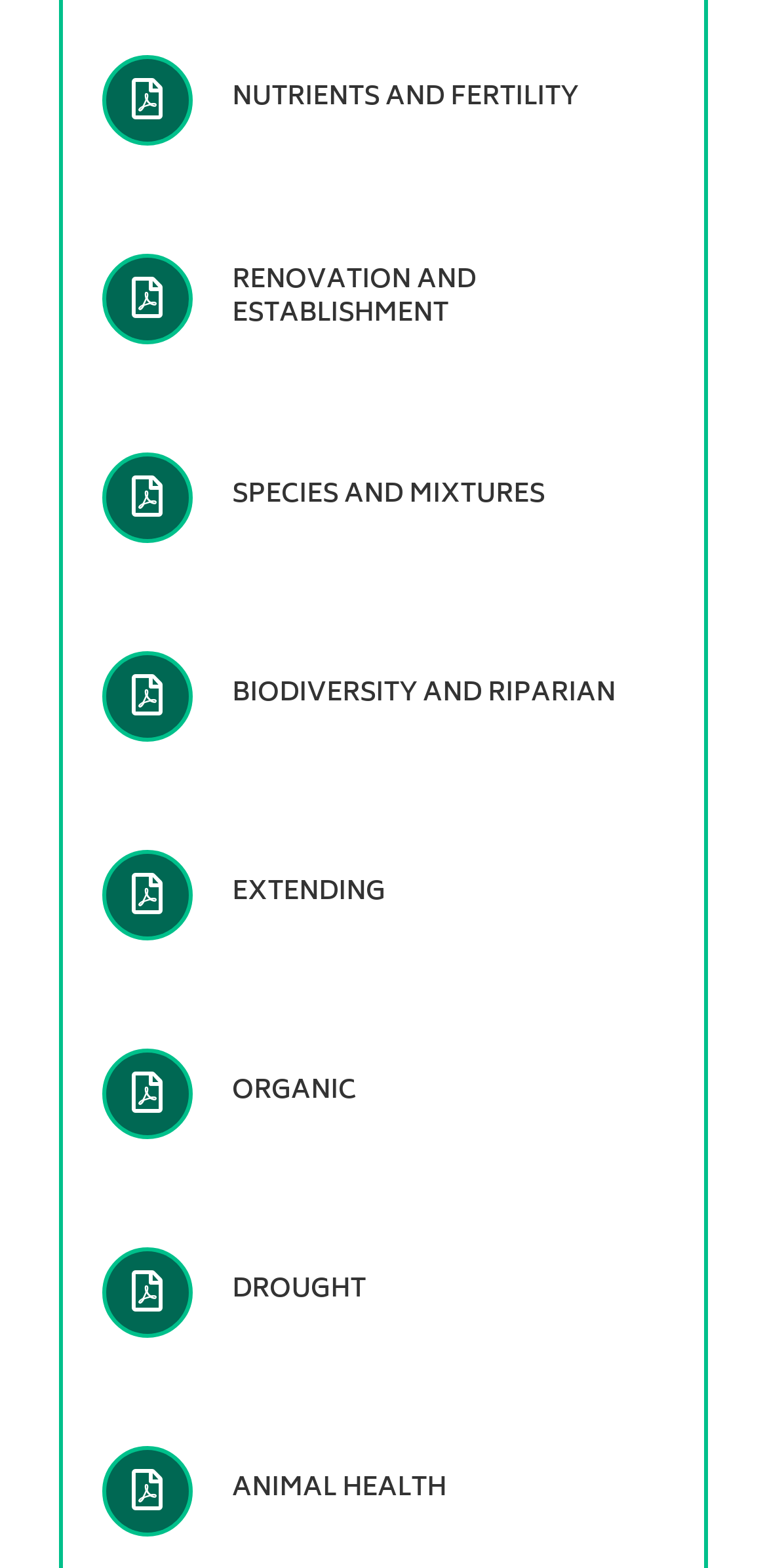What is the vertical order of the links?
Answer with a single word or phrase by referring to the visual content.

NUTRIENTS, RENOVATION, SPECIES, BIODIVERSITY, EXTENDING, ORGANIC, DROUGHT, ANIMAL HEALTH